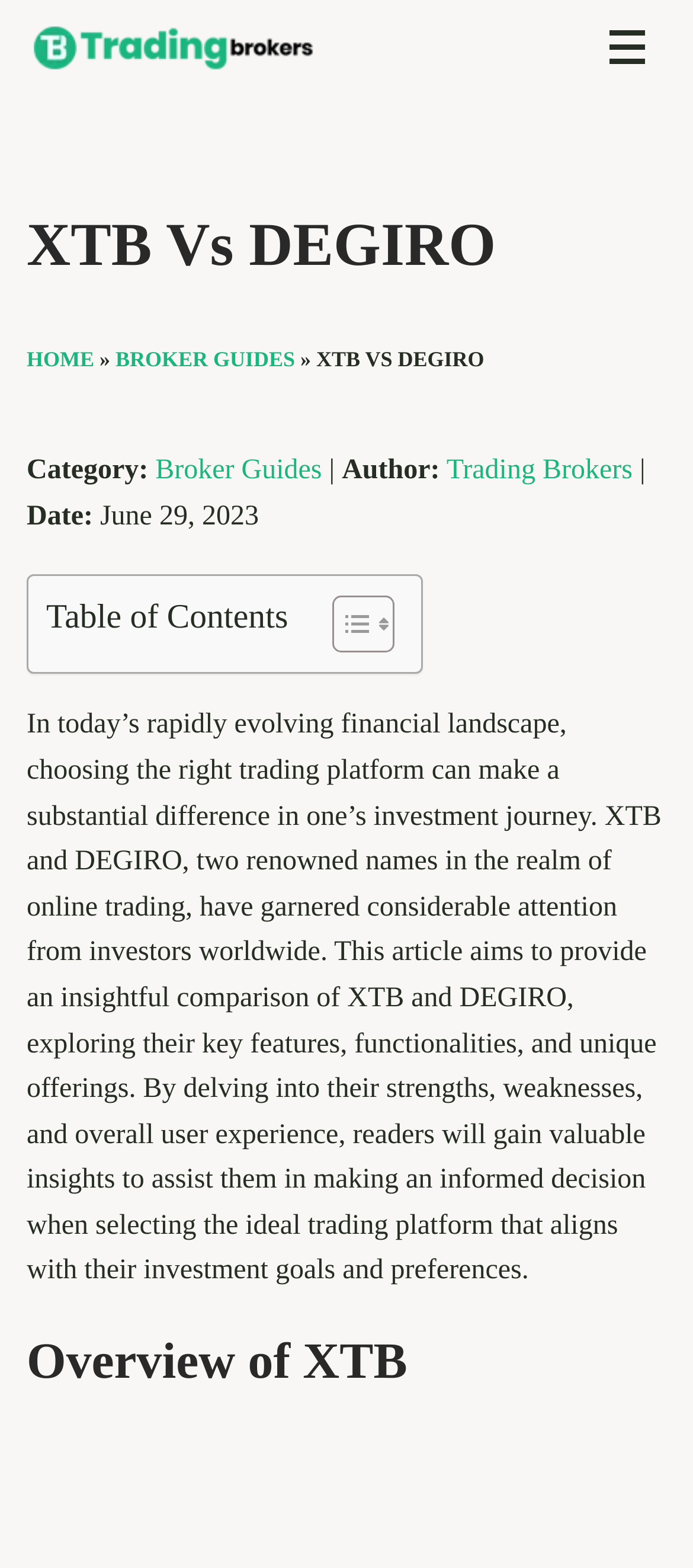Answer the question briefly using a single word or phrase: 
What is the name of the website?

TradingBrokers.com